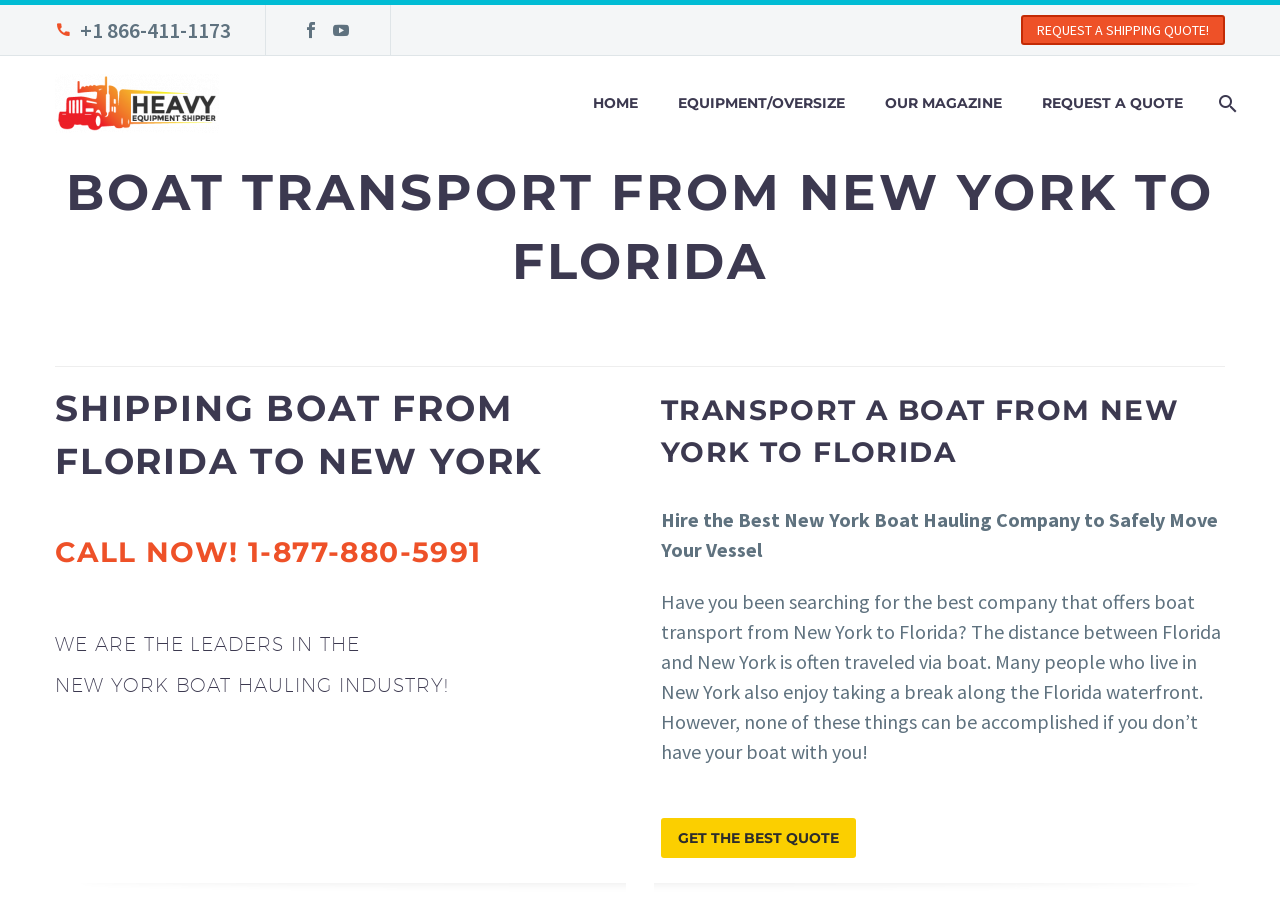Please identify the bounding box coordinates of the region to click in order to complete the task: "View equipment/oversize page". The coordinates must be four float numbers between 0 and 1, specified as [left, top, right, bottom].

[0.514, 0.061, 0.676, 0.164]